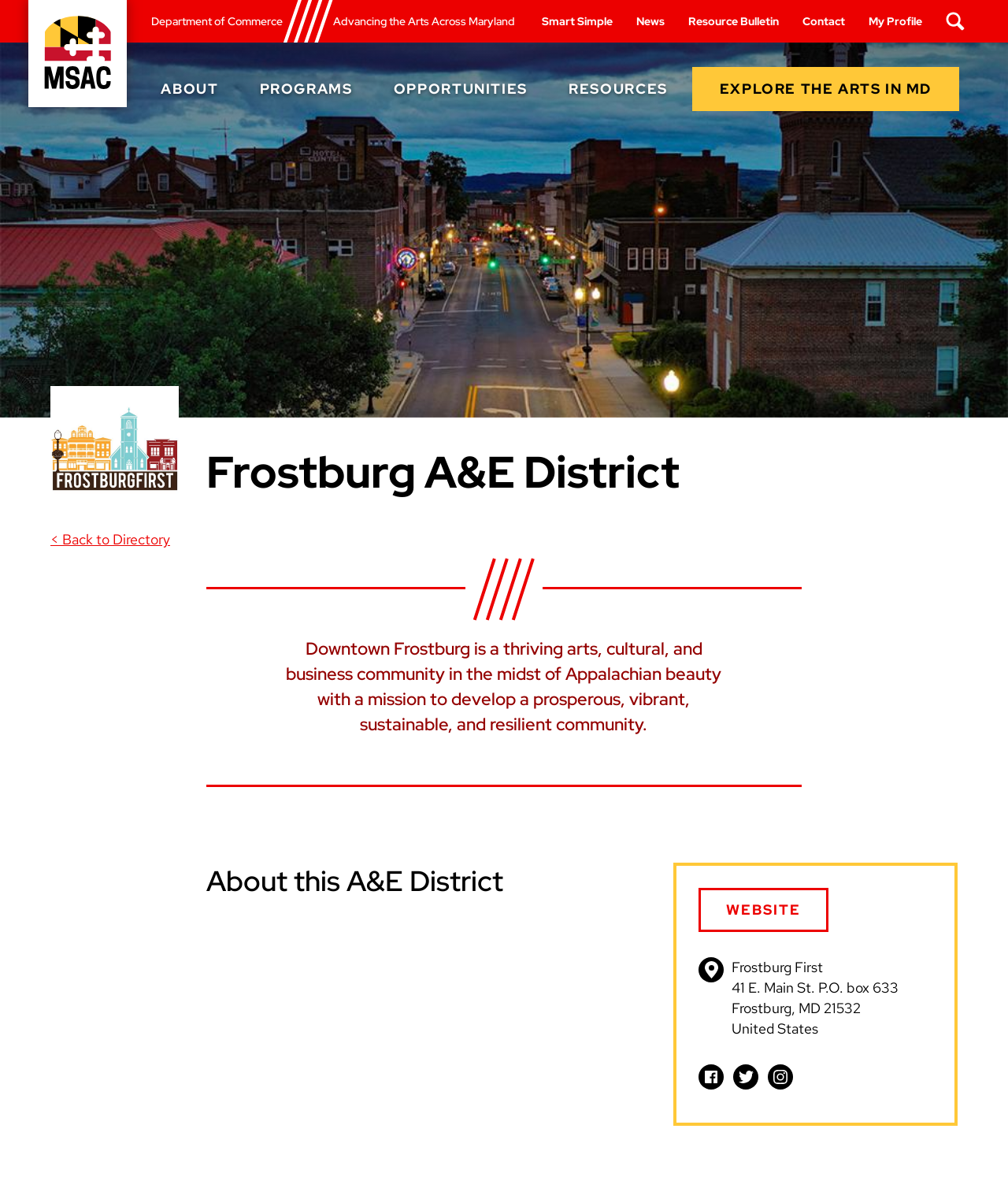Please predict the bounding box coordinates of the element's region where a click is necessary to complete the following instruction: "Visit Frostburg A&E District on Facebook". The coordinates should be represented by four float numbers between 0 and 1, i.e., [left, top, right, bottom].

[0.693, 0.885, 0.718, 0.905]